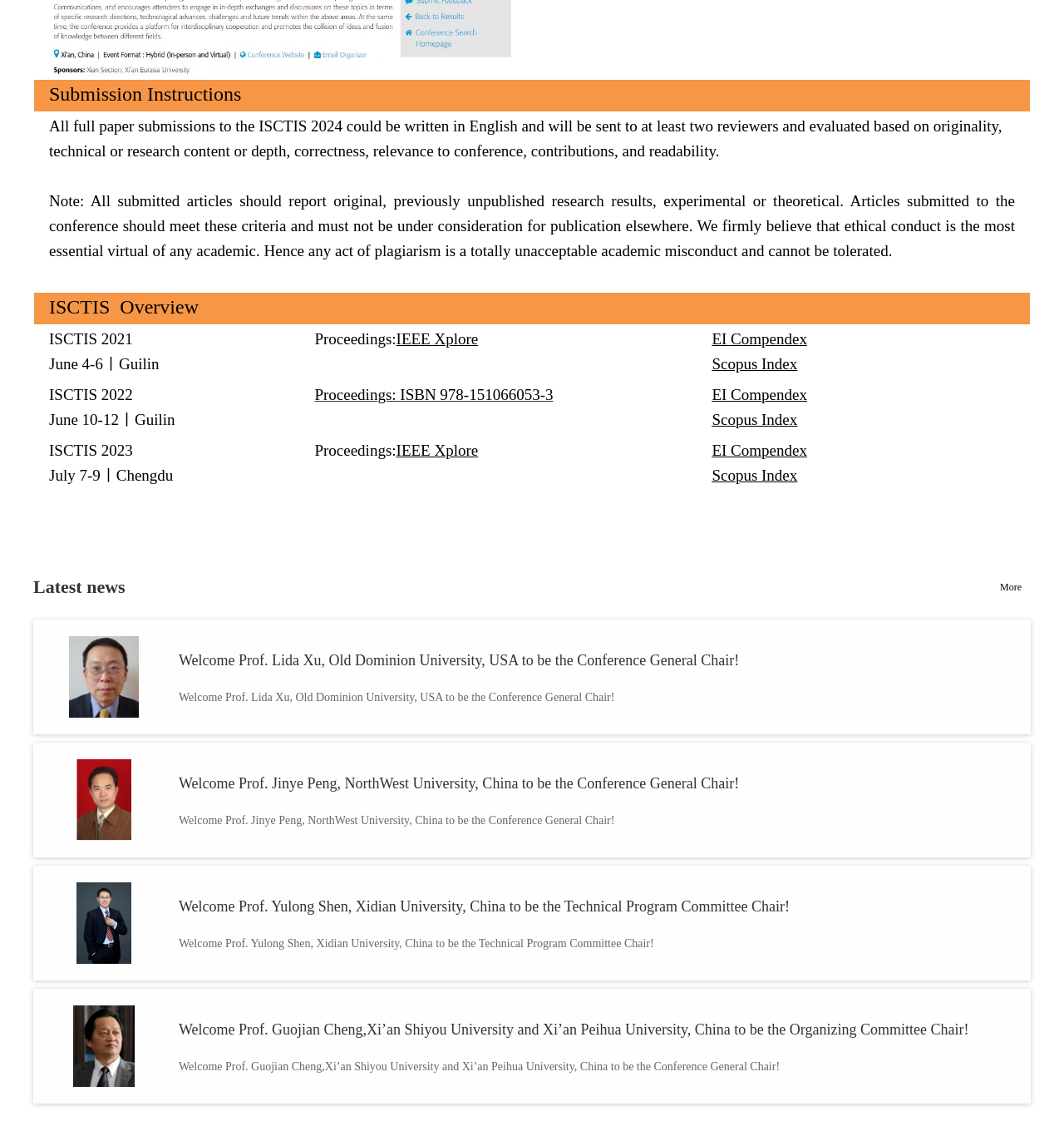Identify the bounding box coordinates for the element that needs to be clicked to fulfill this instruction: "Subscribe to the daily news with your email". Provide the coordinates in the format of four float numbers between 0 and 1: [left, top, right, bottom].

None